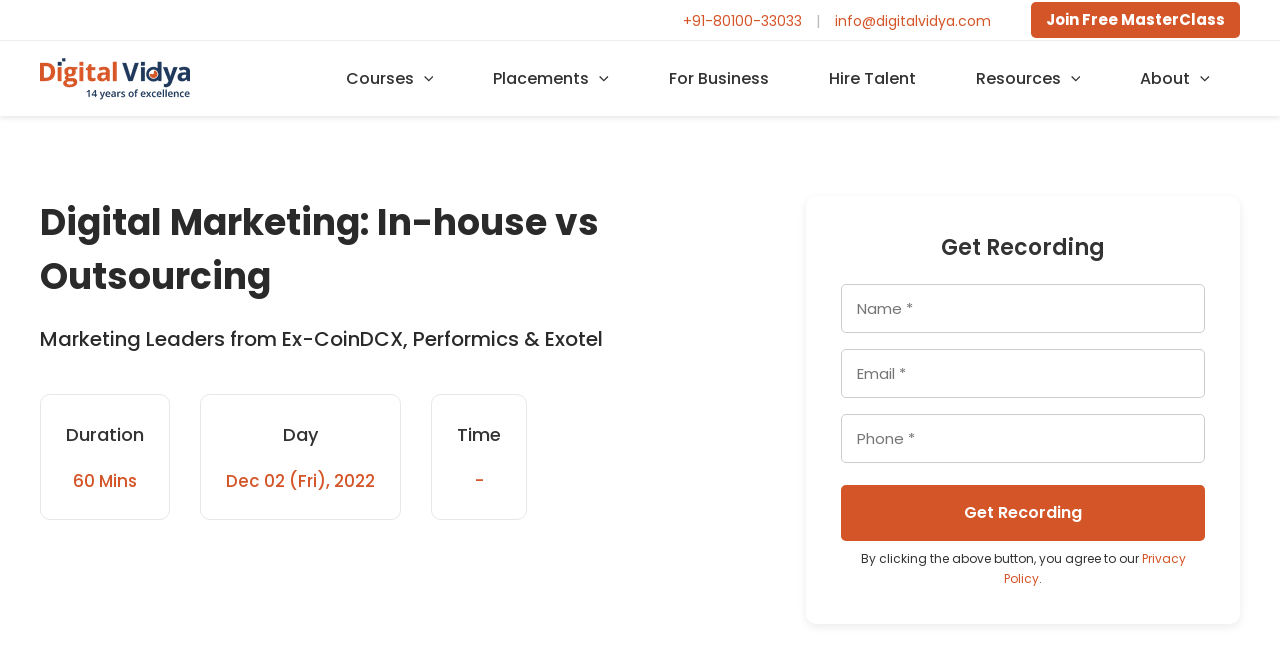Identify the headline of the webpage and generate its text content.

Digital Marketing: In-house vs Outsourcing